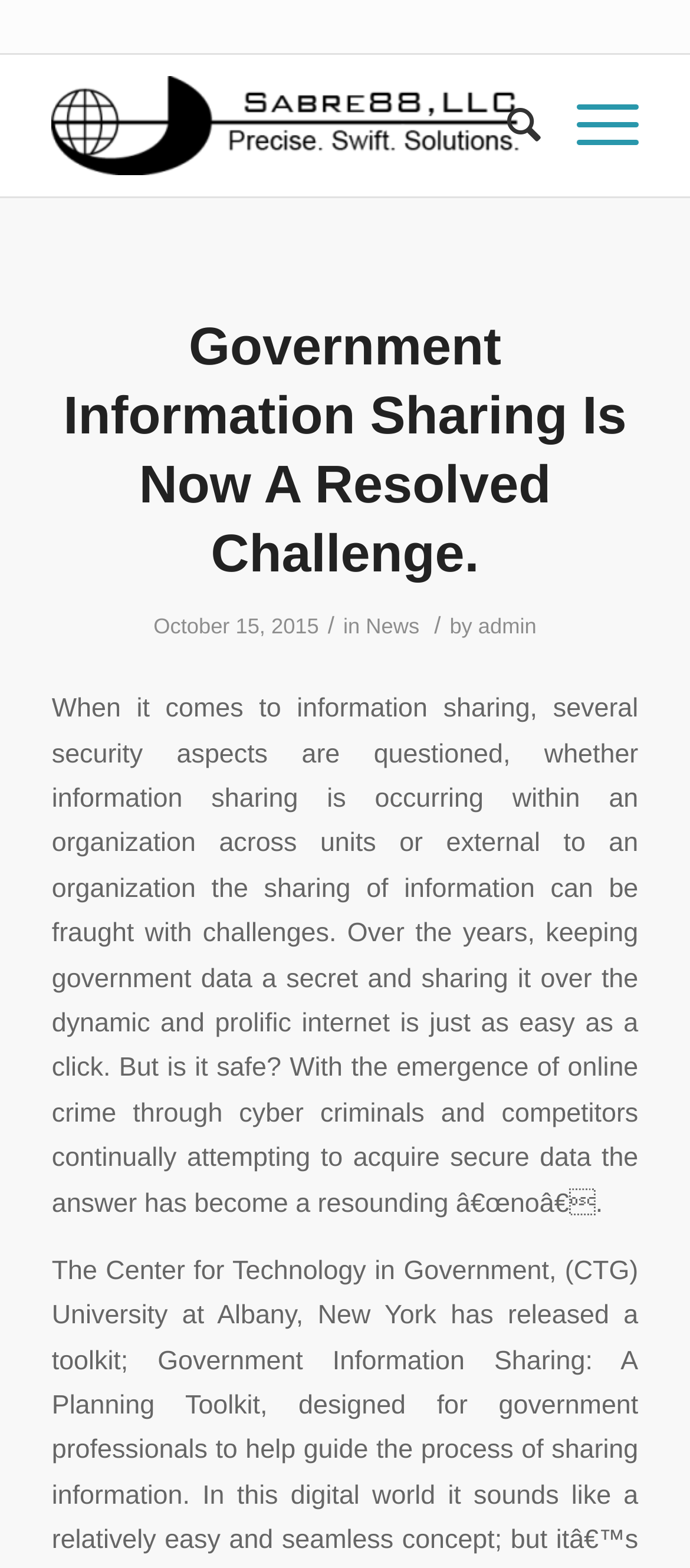Using the element description: "Menu Menu", determine the bounding box coordinates. The coordinates should be in the format [left, top, right, bottom], with values between 0 and 1.

[0.784, 0.035, 0.925, 0.125]